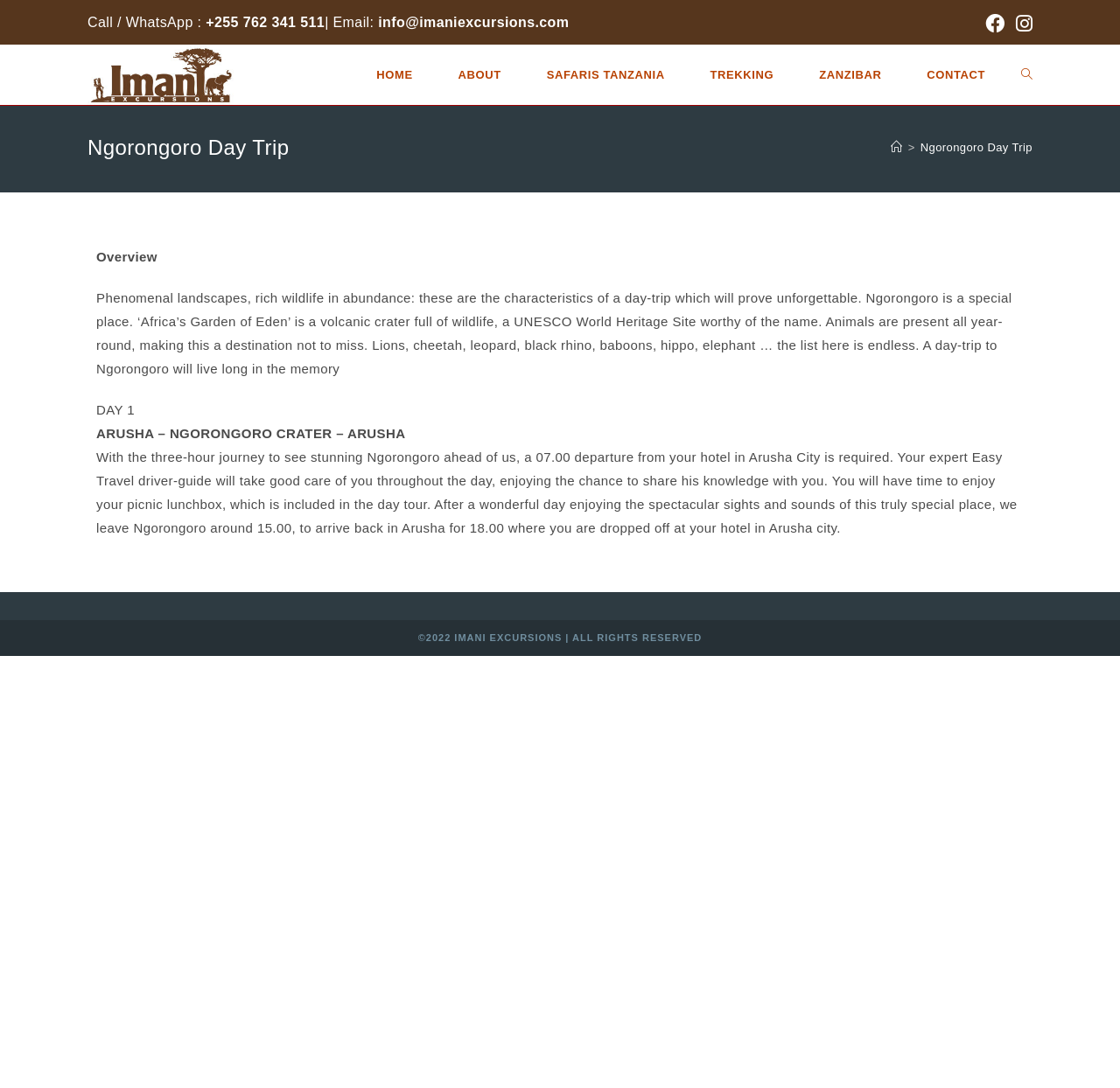What is the name of the company offering the day trip?
Please respond to the question with a detailed and informative answer.

I found the company name by looking at the top-left section of the webpage, where it says 'Imani Excursions' next to the company logo.